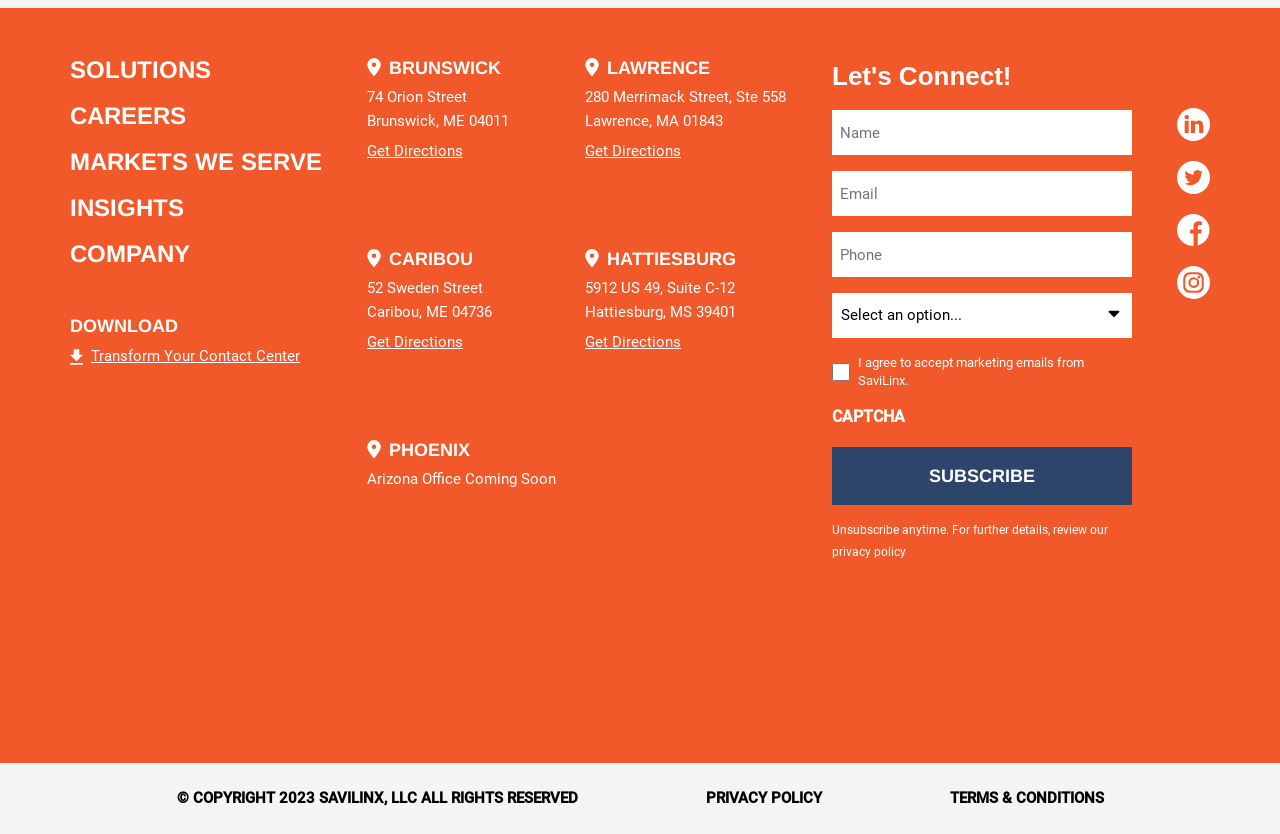Locate the bounding box coordinates of the element that should be clicked to execute the following instruction: "View the privacy policy".

[0.65, 0.654, 0.708, 0.67]